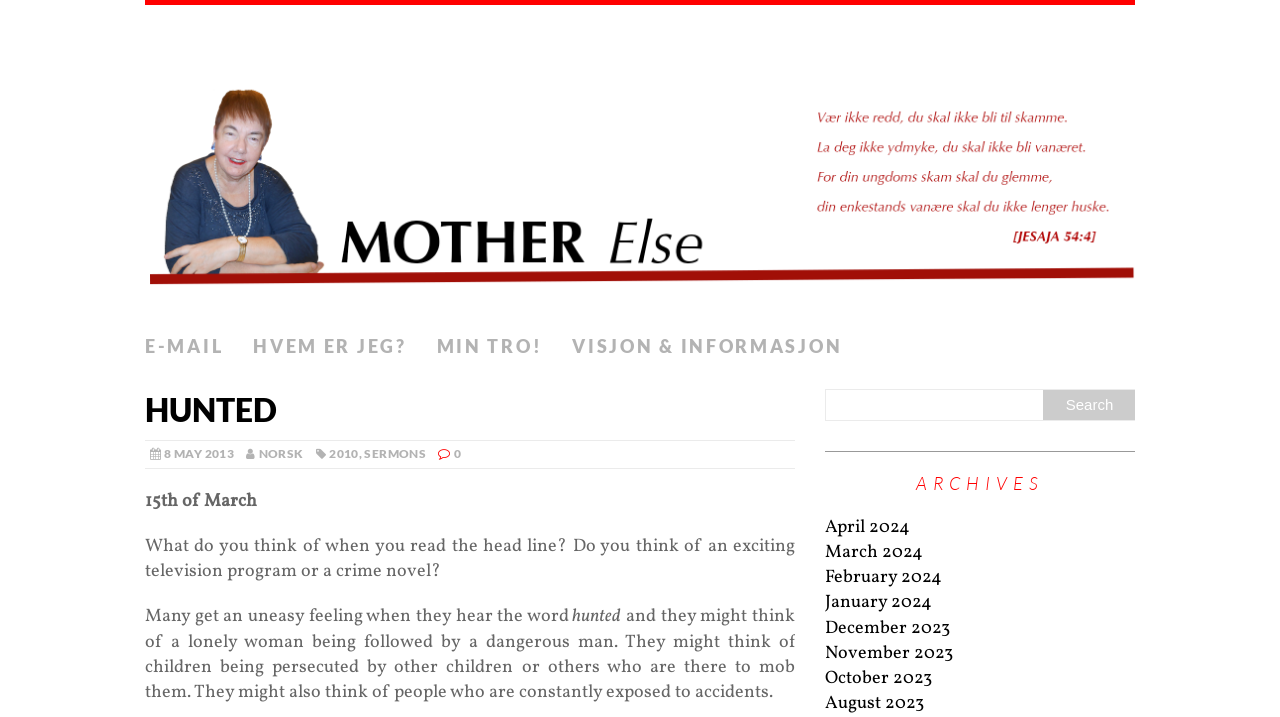What is the text above the search box?
Provide a concise answer using a single word or phrase based on the image.

ARCHIVES